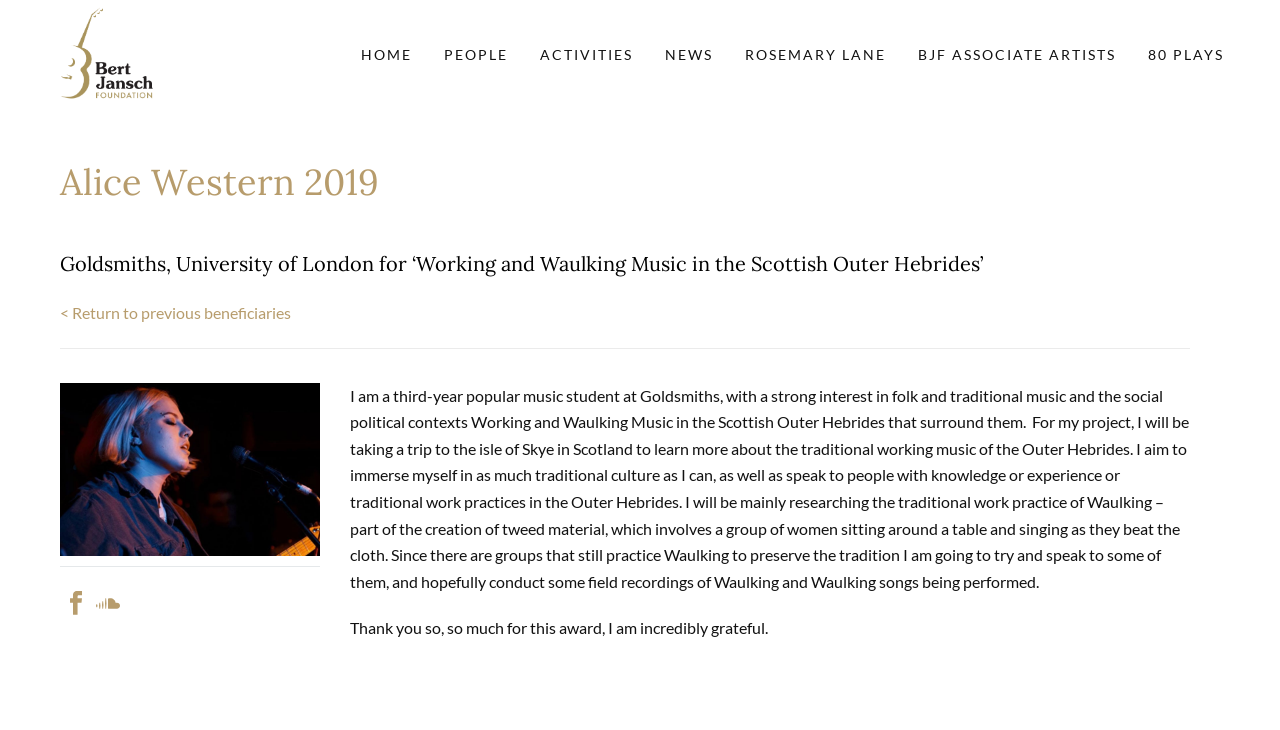What is the project of the awardee about?
Please craft a detailed and exhaustive response to the question.

The project of the awardee can be found in the StaticText element which describes the project, indicating that Alice Western's project is about Working and Waulking Music in the Scottish Outer Hebrides, and involves researching traditional work practices in the Outer Hebrides.